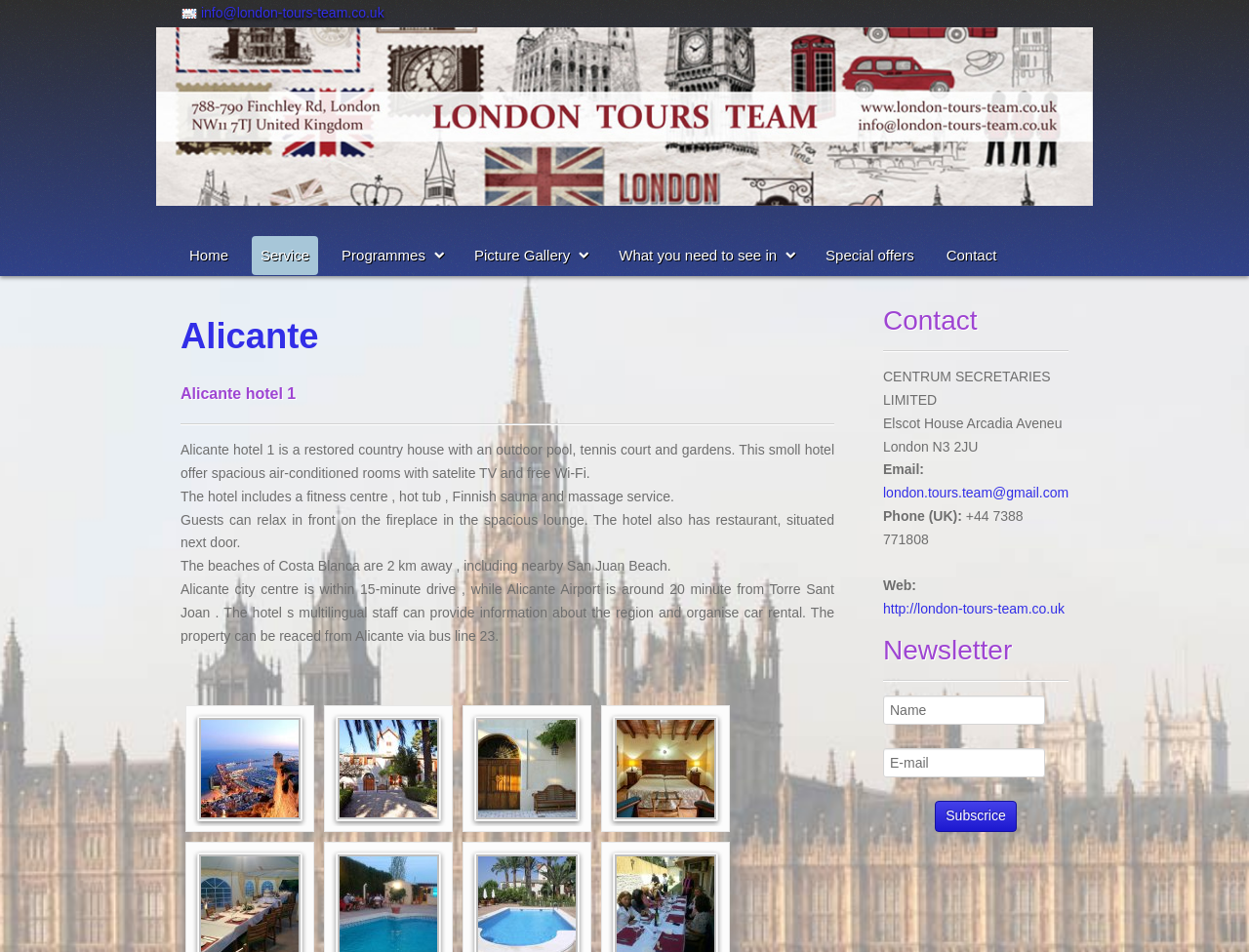Locate the bounding box coordinates of the item that should be clicked to fulfill the instruction: "Visit 'What you need to see in' page".

[0.489, 0.249, 0.641, 0.288]